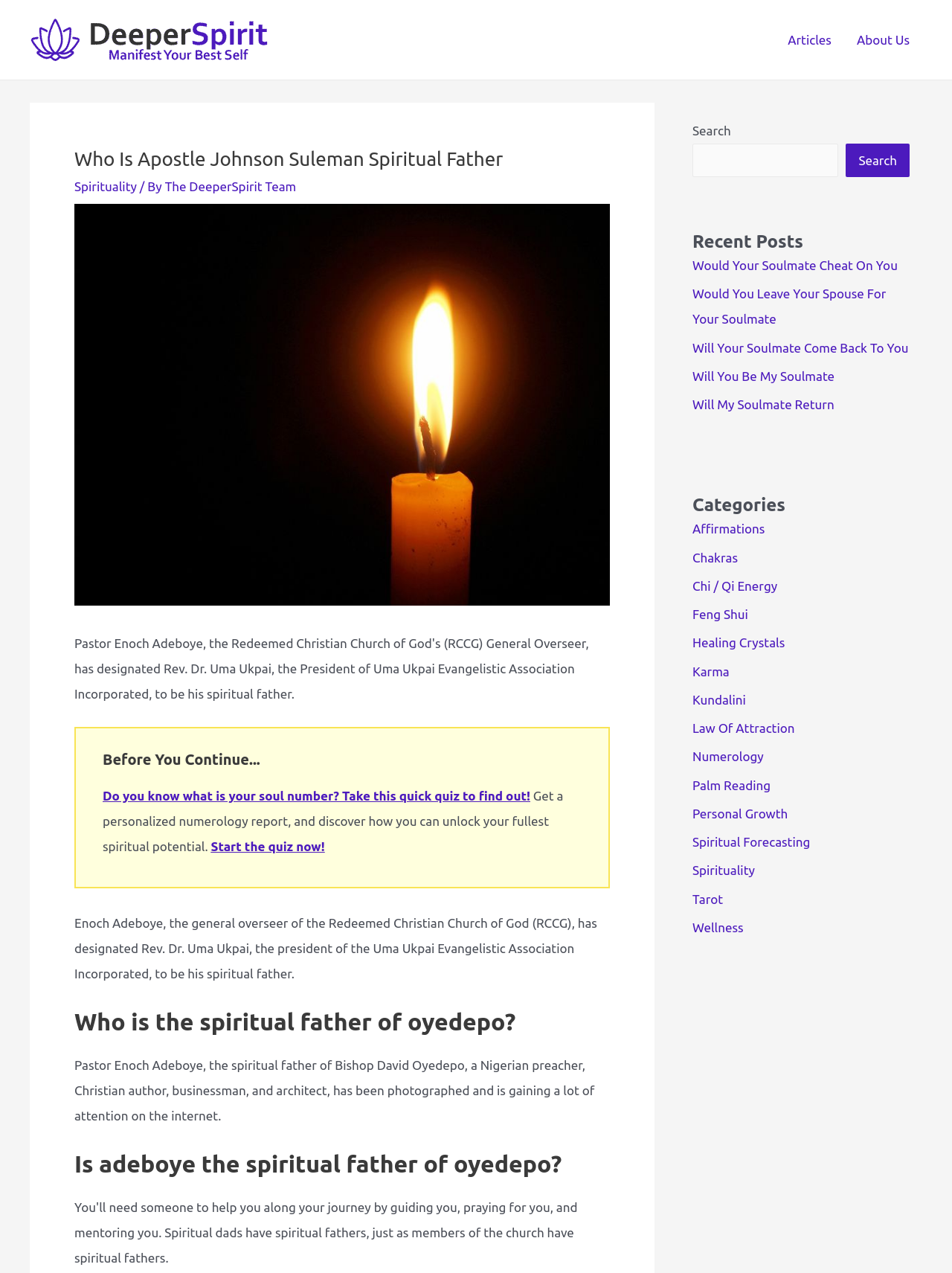Please respond to the question using a single word or phrase:
What categories are available on the website?

Multiple categories